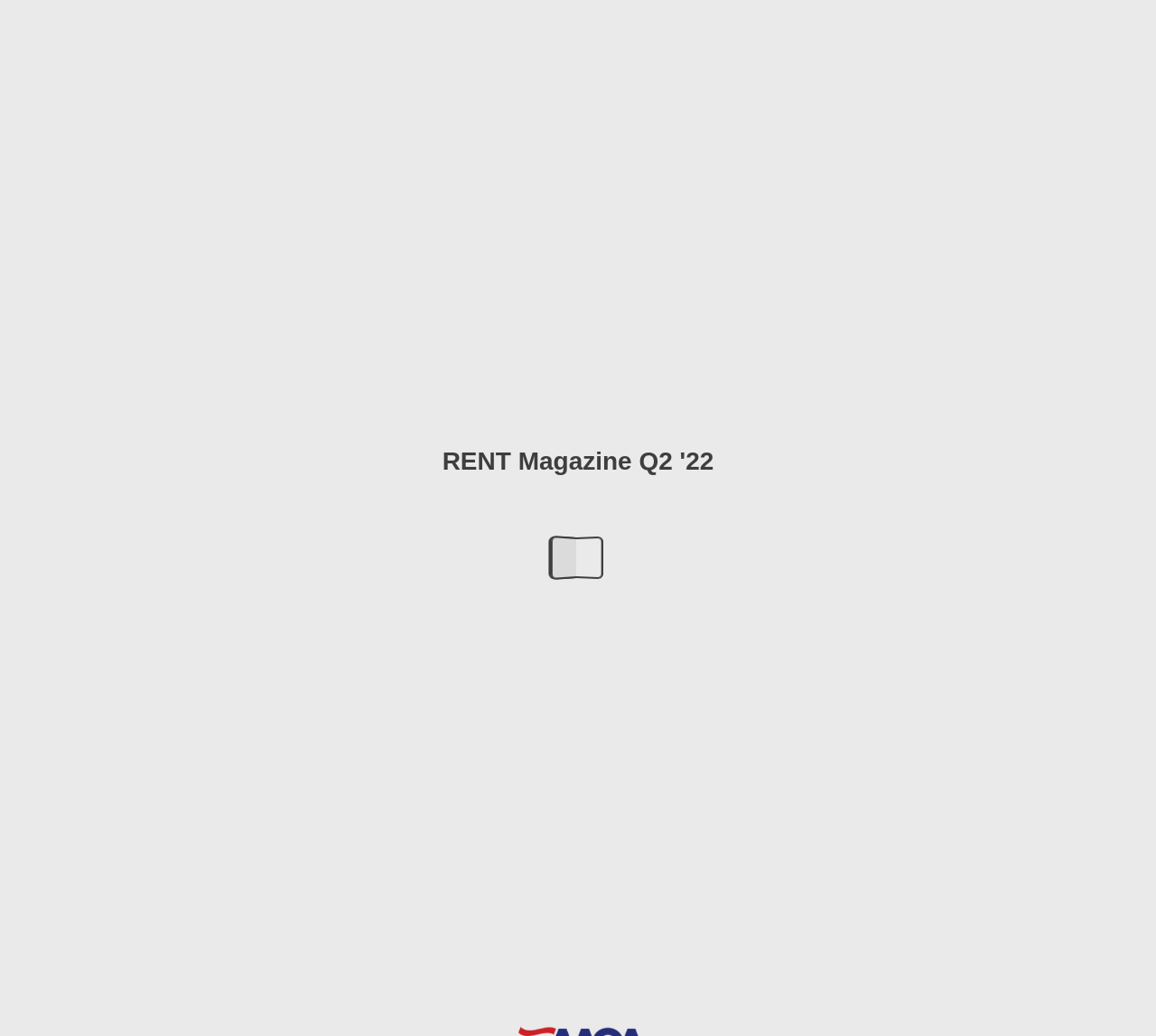Highlight the bounding box coordinates of the element that should be clicked to carry out the following instruction: "Go to the next page". The coordinates must be given as four float numbers ranging from 0 to 1, i.e., [left, top, right, bottom].

[0.952, 0.548, 0.97, 0.568]